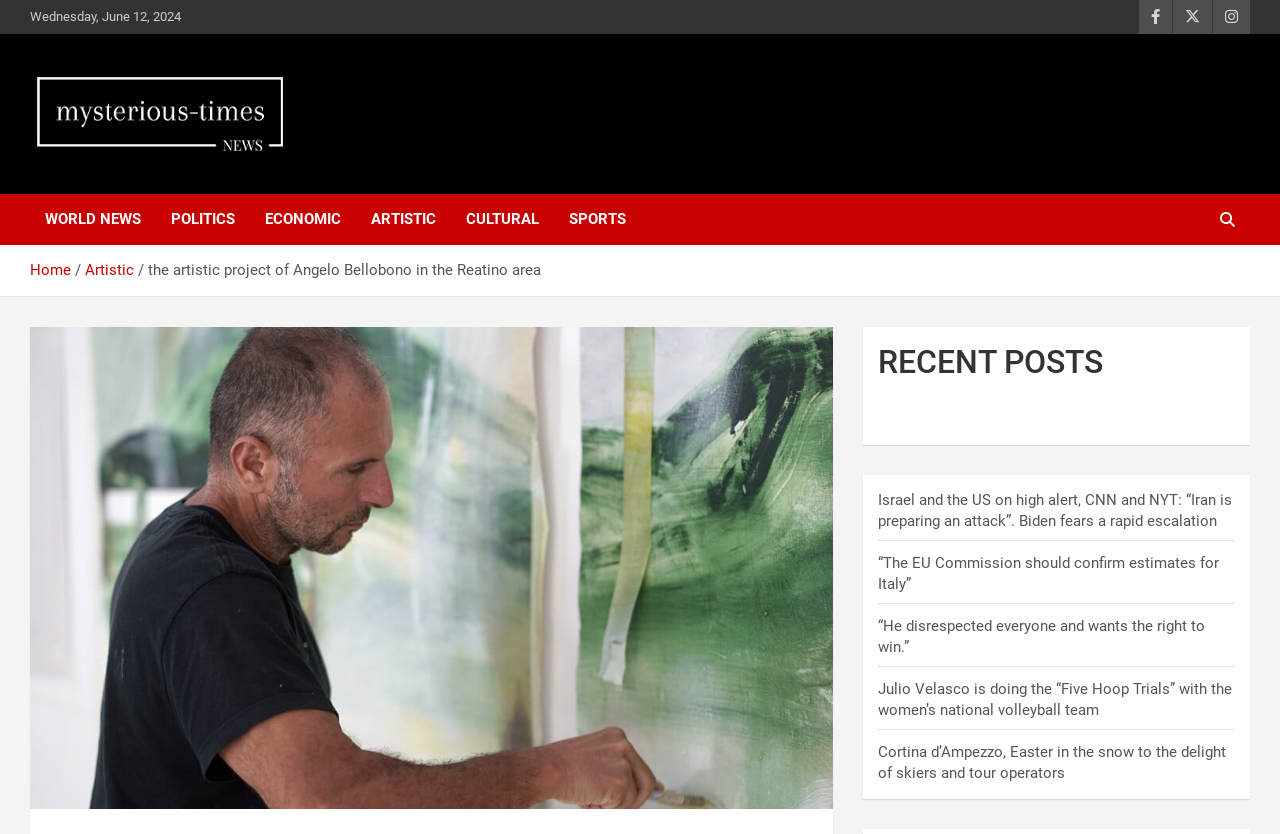Please identify the bounding box coordinates of the region to click in order to complete the task: "Go to the WORLD NEWS page". The coordinates must be four float numbers between 0 and 1, specified as [left, top, right, bottom].

[0.023, 0.233, 0.122, 0.294]